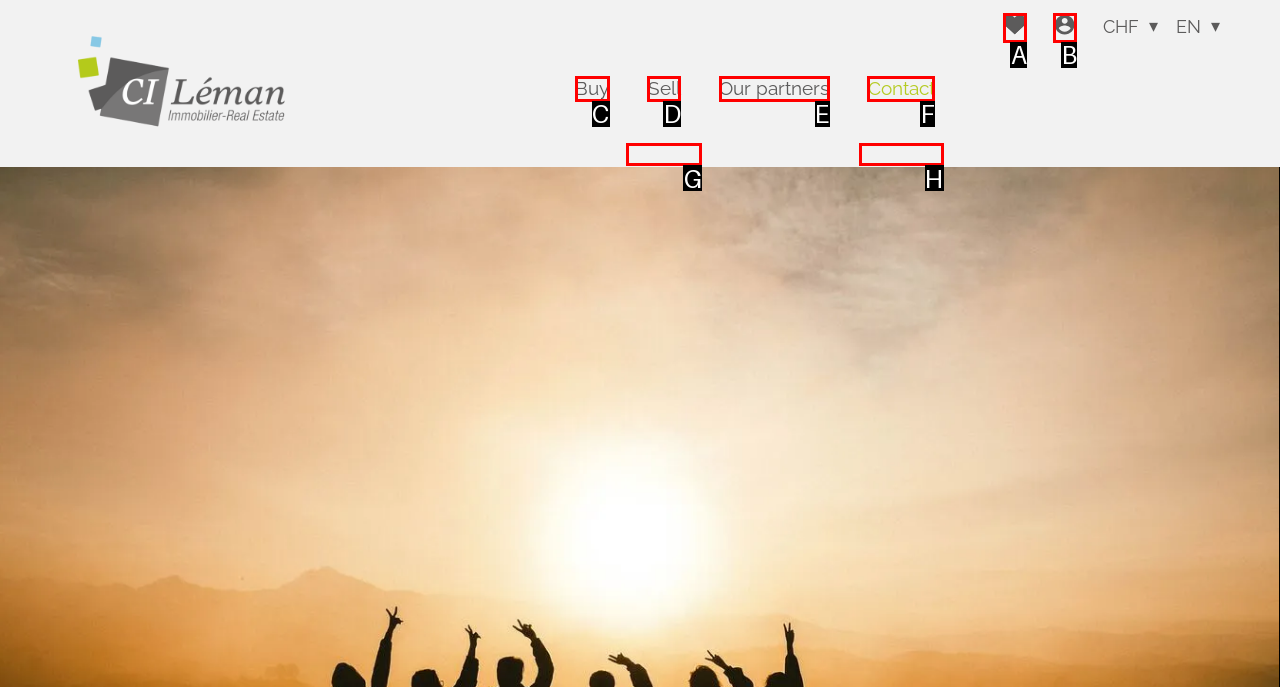Tell me which one HTML element best matches the description: MFAH Latin Wave Brochure Answer with the option's letter from the given choices directly.

None